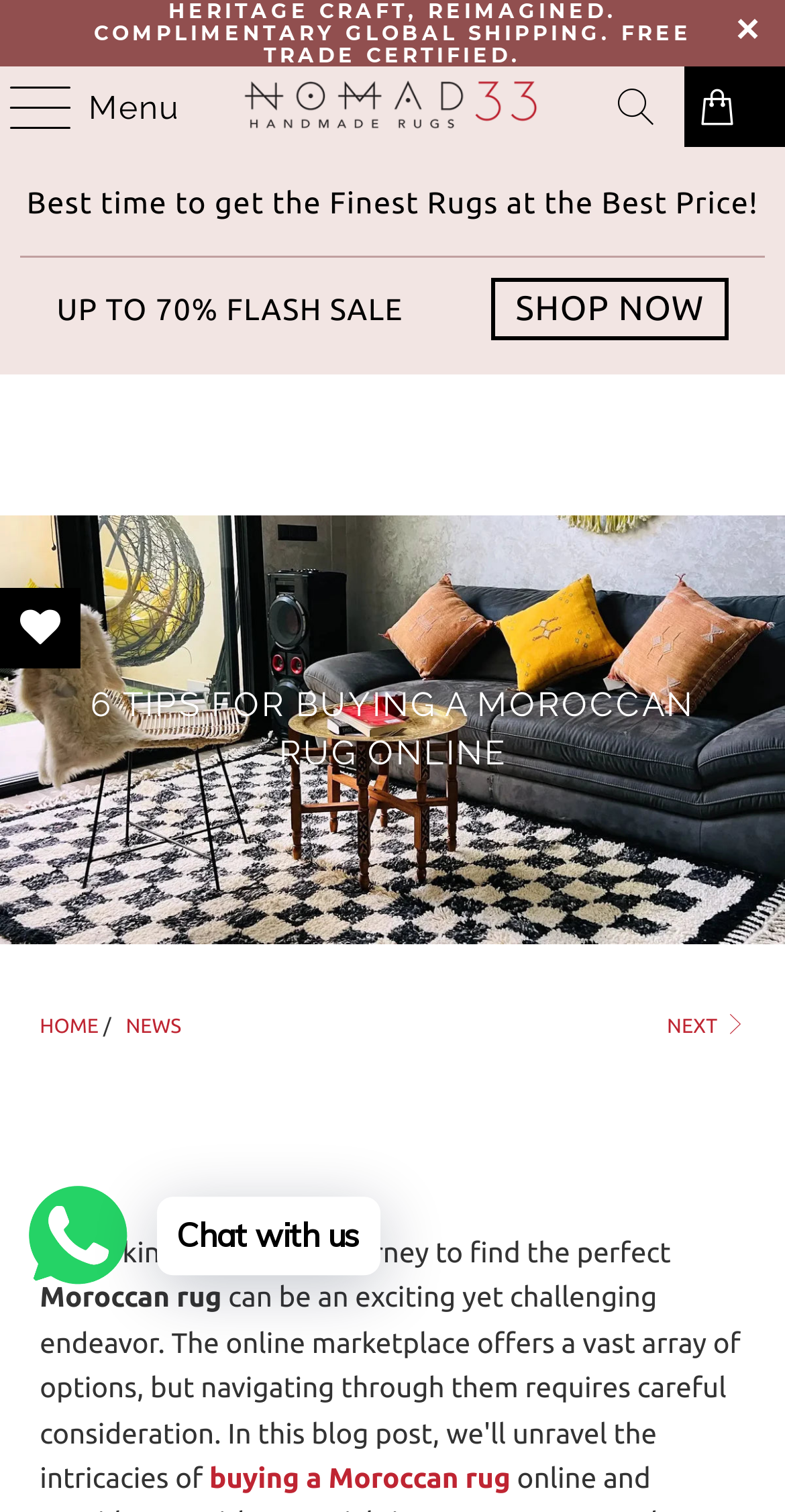Can you determine the main header of this webpage?

6 TIPS FOR BUYING A MOROCCAN RUG ONLINE